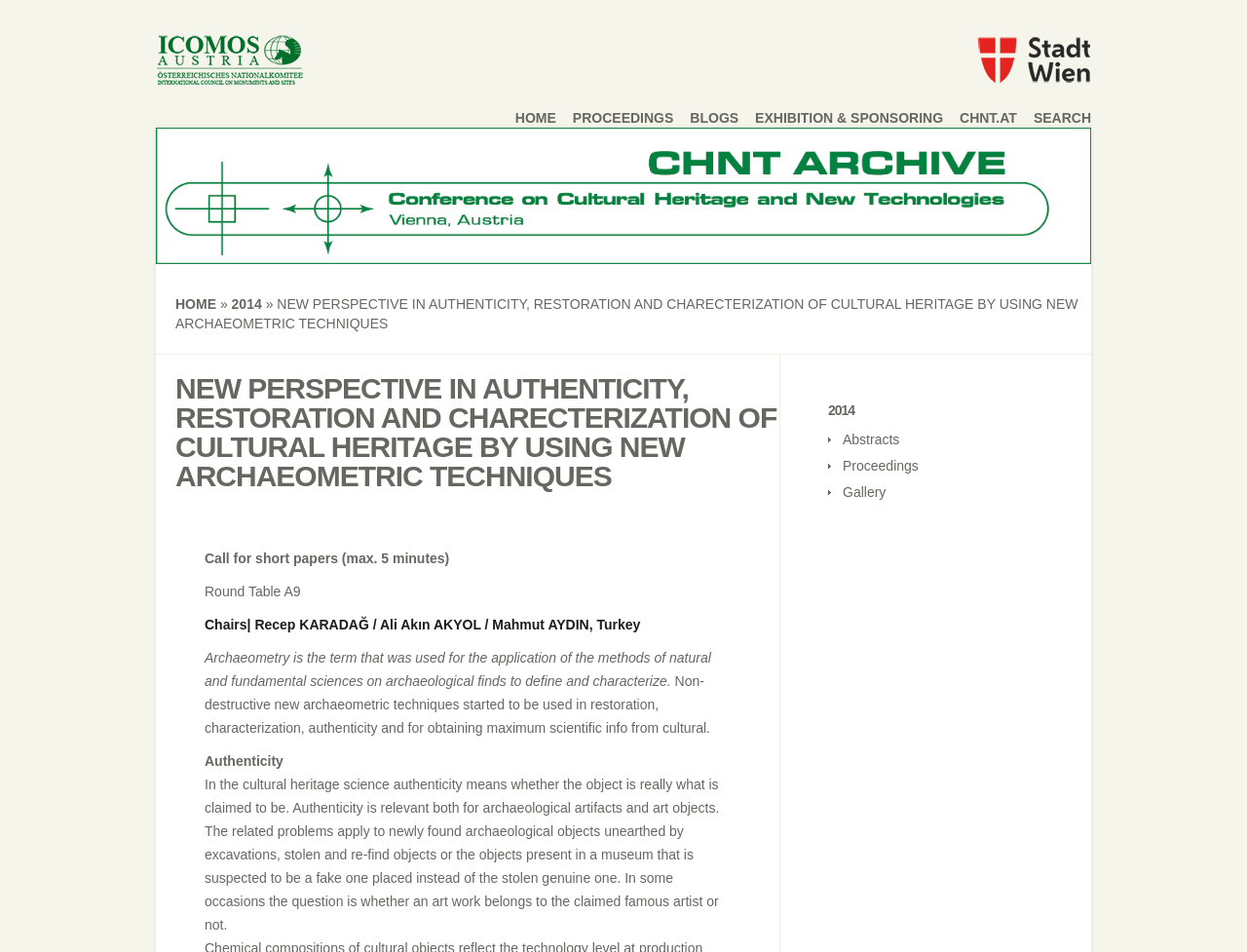What is the purpose of archaeometry?
Please provide an in-depth and detailed response to the question.

By analyzing the StaticText elements, I found a text 'Archaeometry is the term that was used for the application of the methods of natural and fundamental sciences on archaeological finds to define and characterize.' at coordinates [0.164, 0.683, 0.57, 0.724], which explains the purpose of archaeometry.